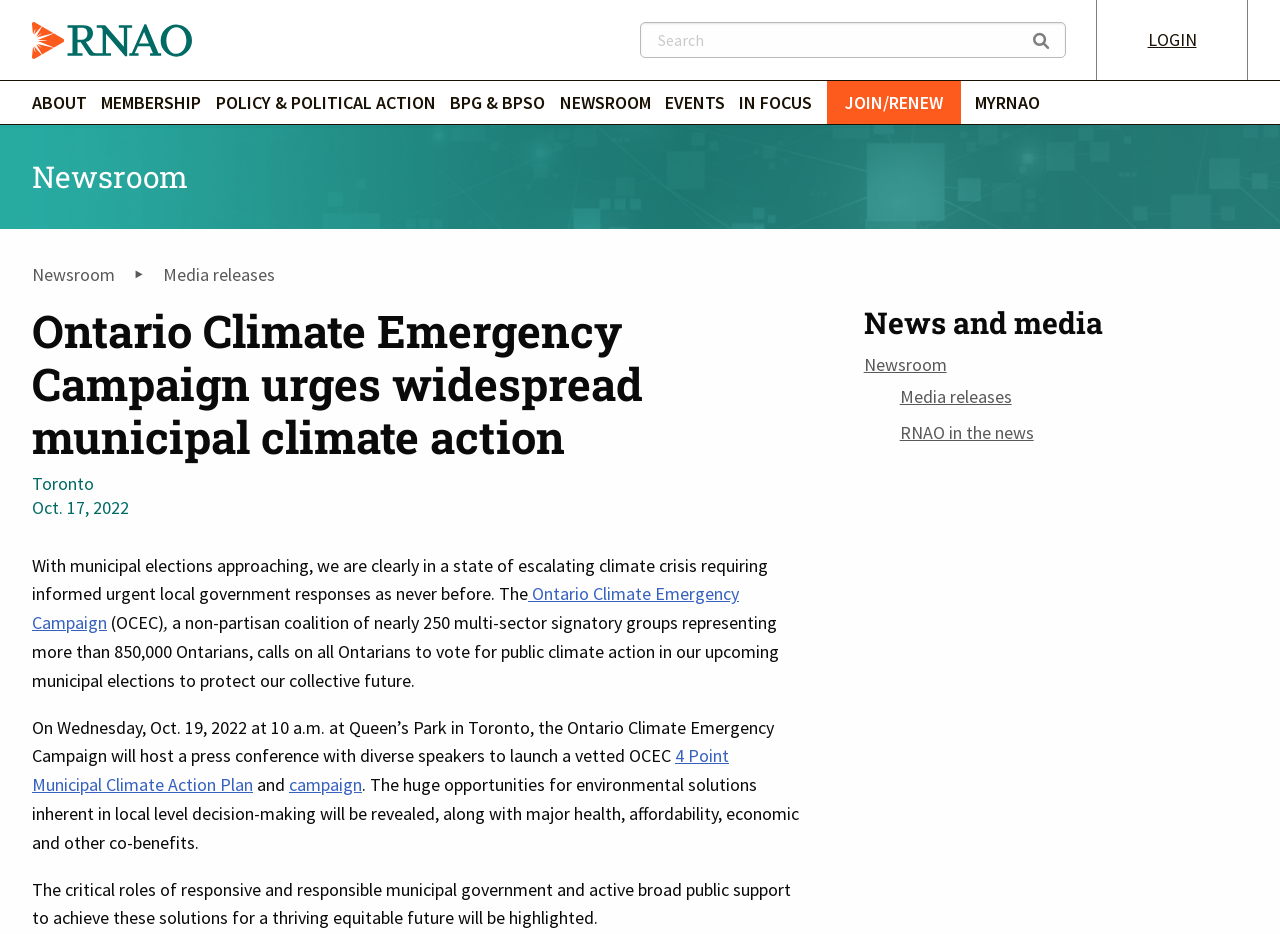Please determine the bounding box coordinates of the section I need to click to accomplish this instruction: "Go to RegenX homepage".

None